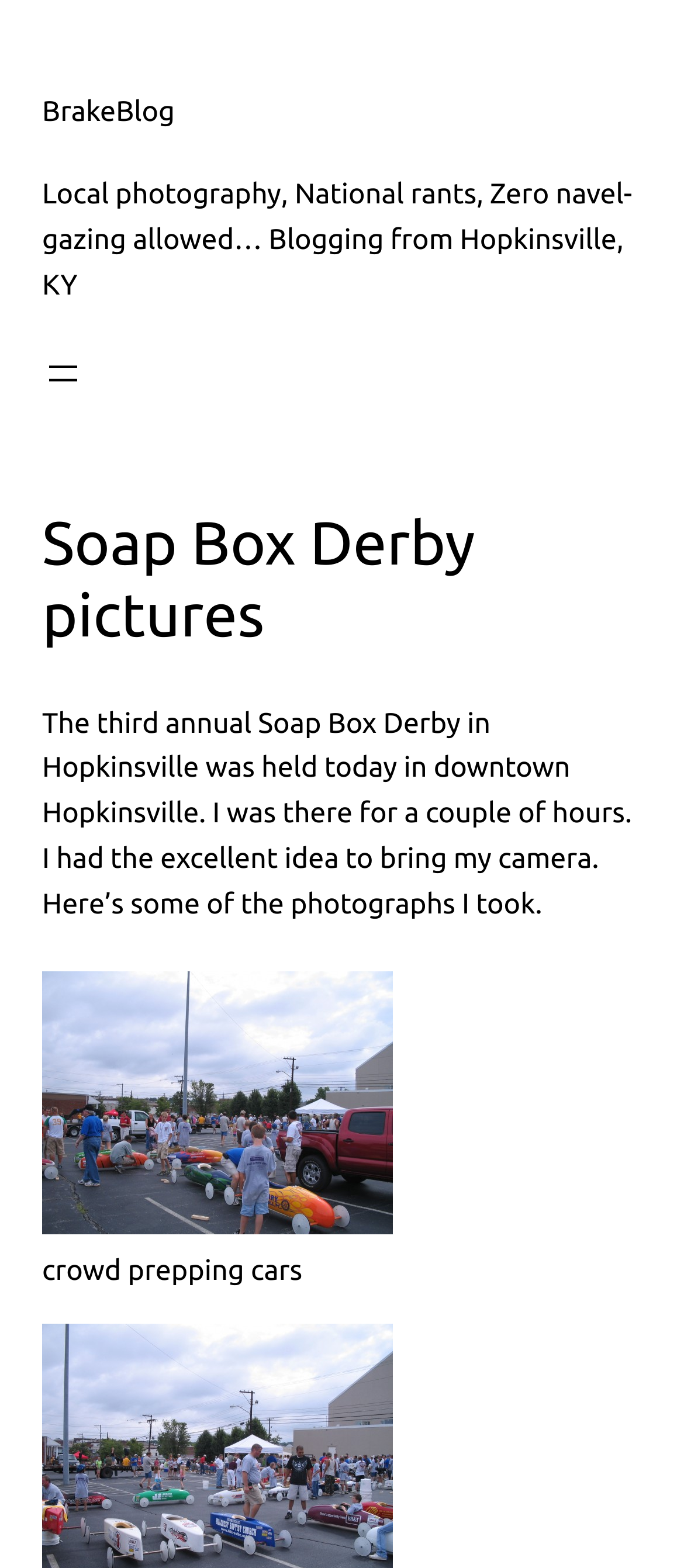Detail the various sections and features present on the webpage.

The webpage is about Soap Box Derby pictures, as indicated by the title "Soap Box Derby pictures – BrakeBlog". At the top left of the page, there is a heading "BrakeBlog" which is also a link. Below it, there is a brief description of the blog, stating that it's about local photography, national rants, and zero navel-gazing allowed, blogging from Hopkinsville, KY.

To the right of the blog description, there is a navigation menu labeled "Social" with an "Open menu" button. Below the navigation menu, there is a heading "Soap Box Derby pictures" which is followed by a paragraph of text describing the event, stating that it was held in downtown Hopkinsville and the author took some photographs.

Below the text, there is a figure containing an image with a caption "crowd prepping cars". The image is described as part of a gallery, and there is a link below the image. The image takes up most of the width of the page, with the caption and link below it.